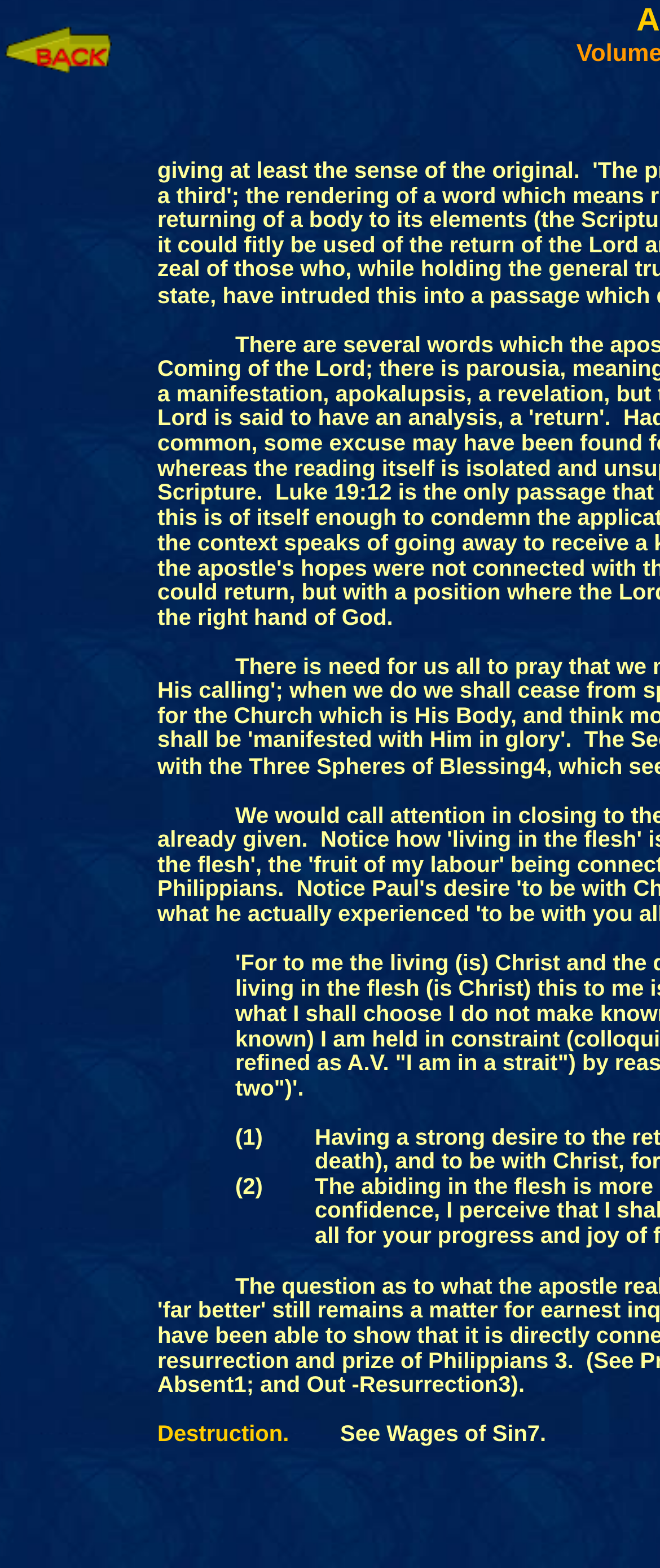How many pages are there in this book?
Use the screenshot to answer the question with a single word or phrase.

285